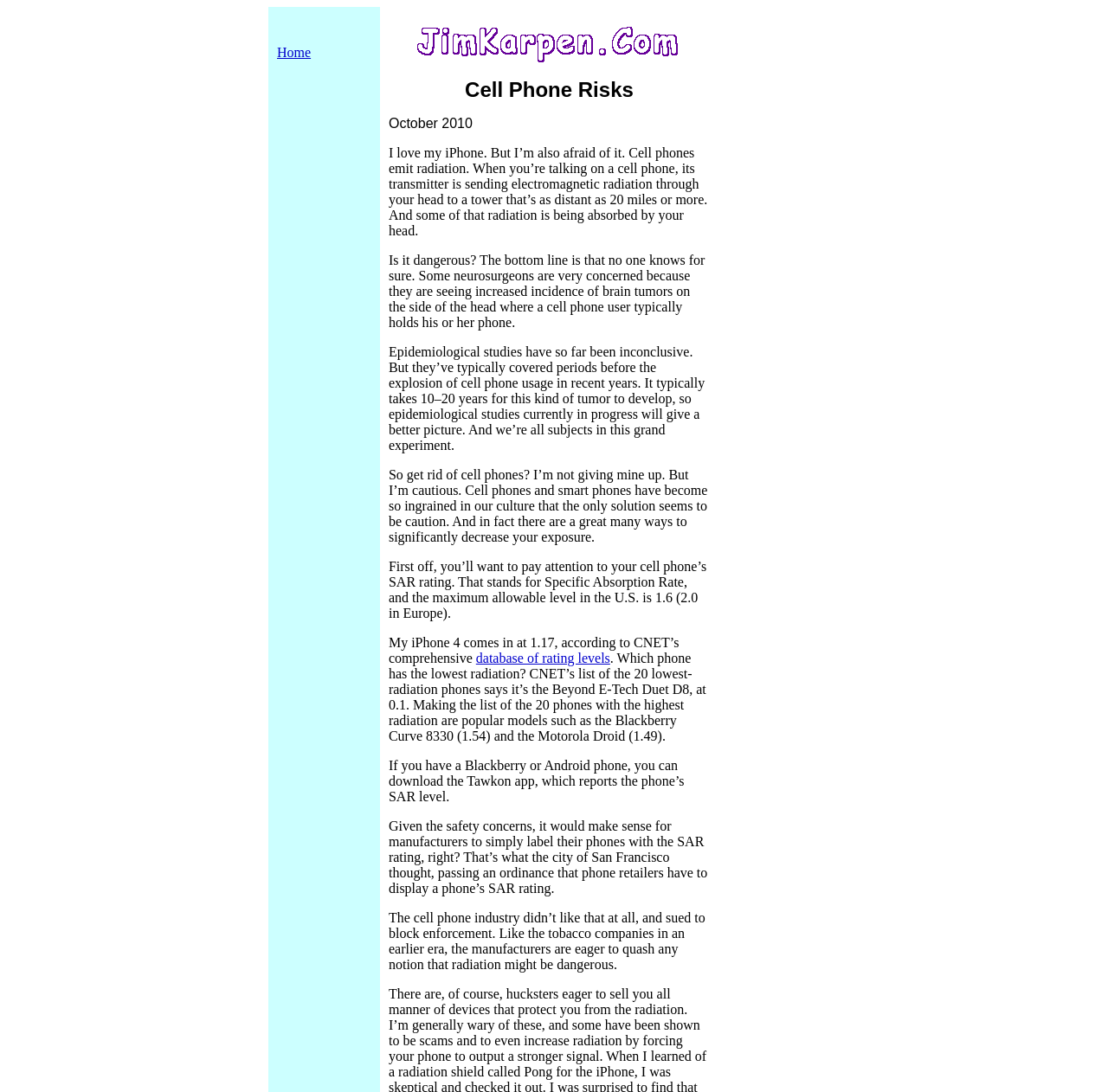Please provide the bounding box coordinates in the format (top-left x, top-left y, bottom-right x, bottom-right y). Remember, all values are floating point numbers between 0 and 1. What is the bounding box coordinate of the region described as: database of rating levels

[0.43, 0.596, 0.551, 0.609]